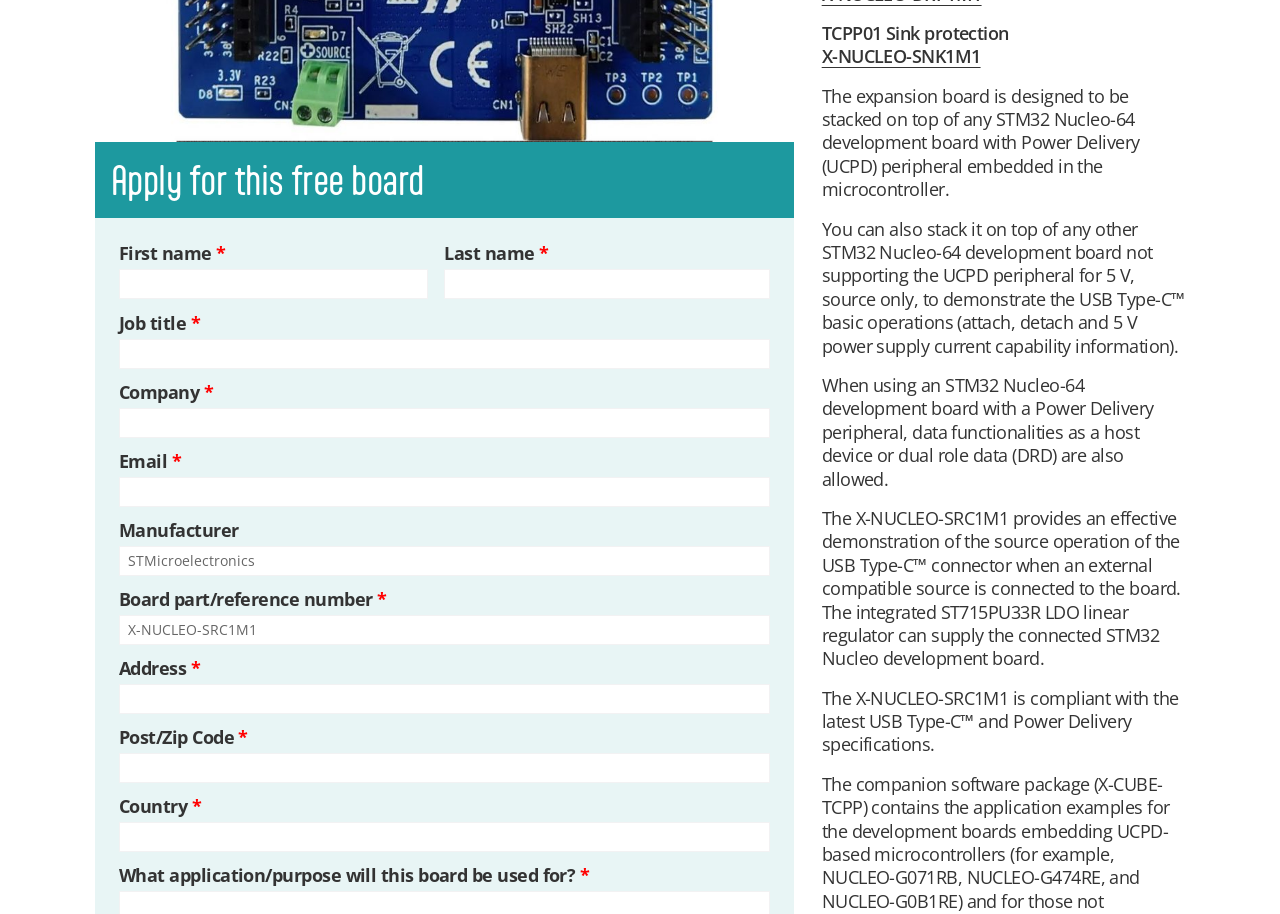Extract the bounding box coordinates for the UI element described as: "name="acf[field_627ae0bdde336]"".

[0.093, 0.371, 0.601, 0.404]